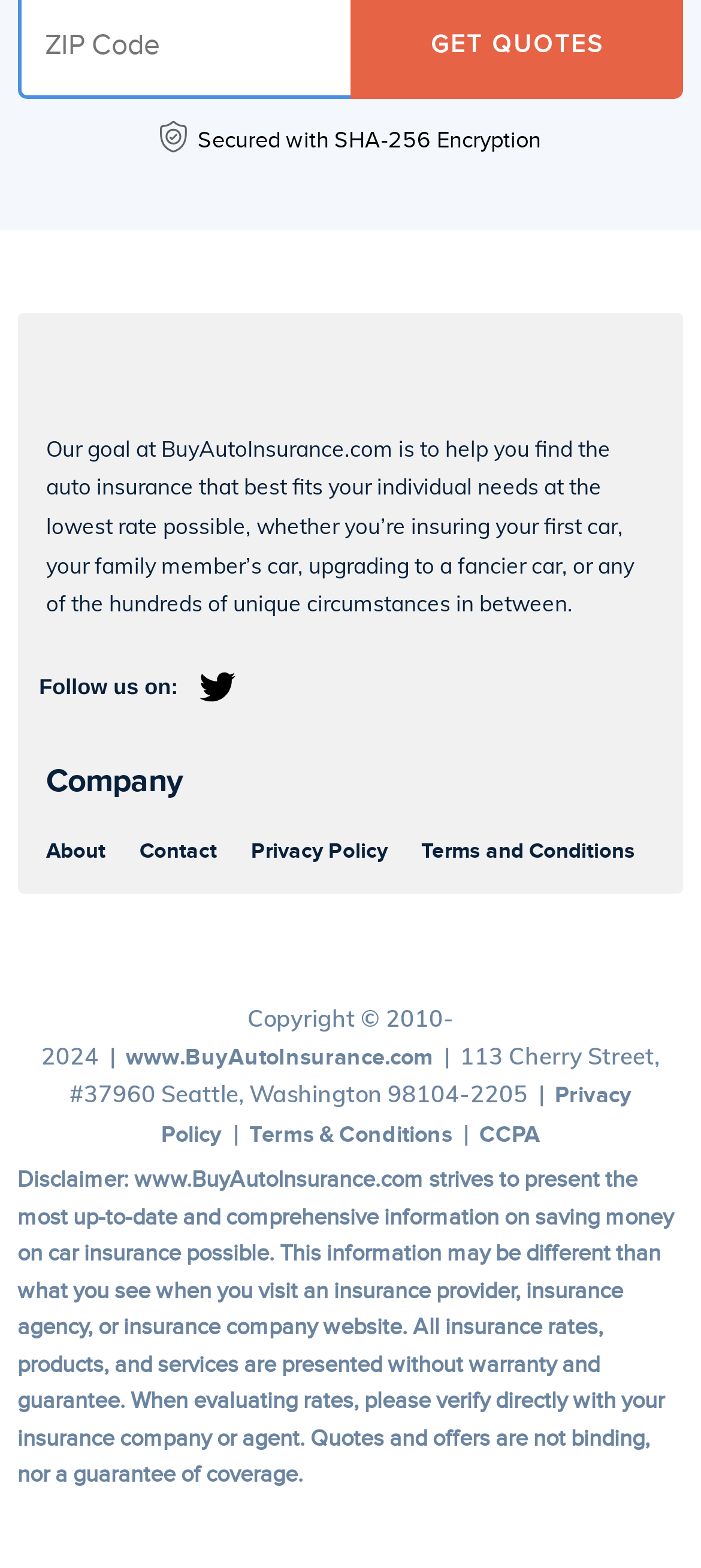Pinpoint the bounding box coordinates of the element that must be clicked to accomplish the following instruction: "Read About". The coordinates should be in the format of four float numbers between 0 and 1, i.e., [left, top, right, bottom].

[0.066, 0.534, 0.151, 0.552]